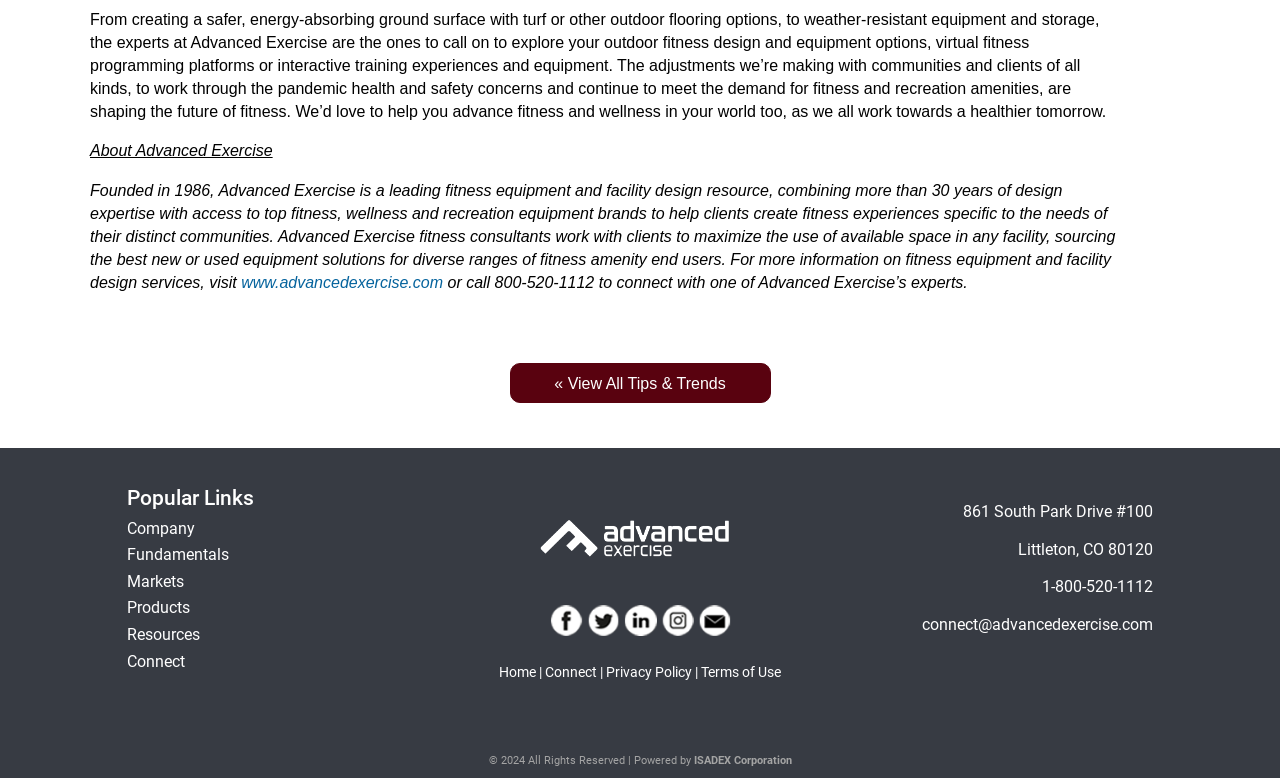From the element description: "Terms of Use", extract the bounding box coordinates of the UI element. The coordinates should be expressed as four float numbers between 0 and 1, in the order [left, top, right, bottom].

[0.548, 0.853, 0.61, 0.875]